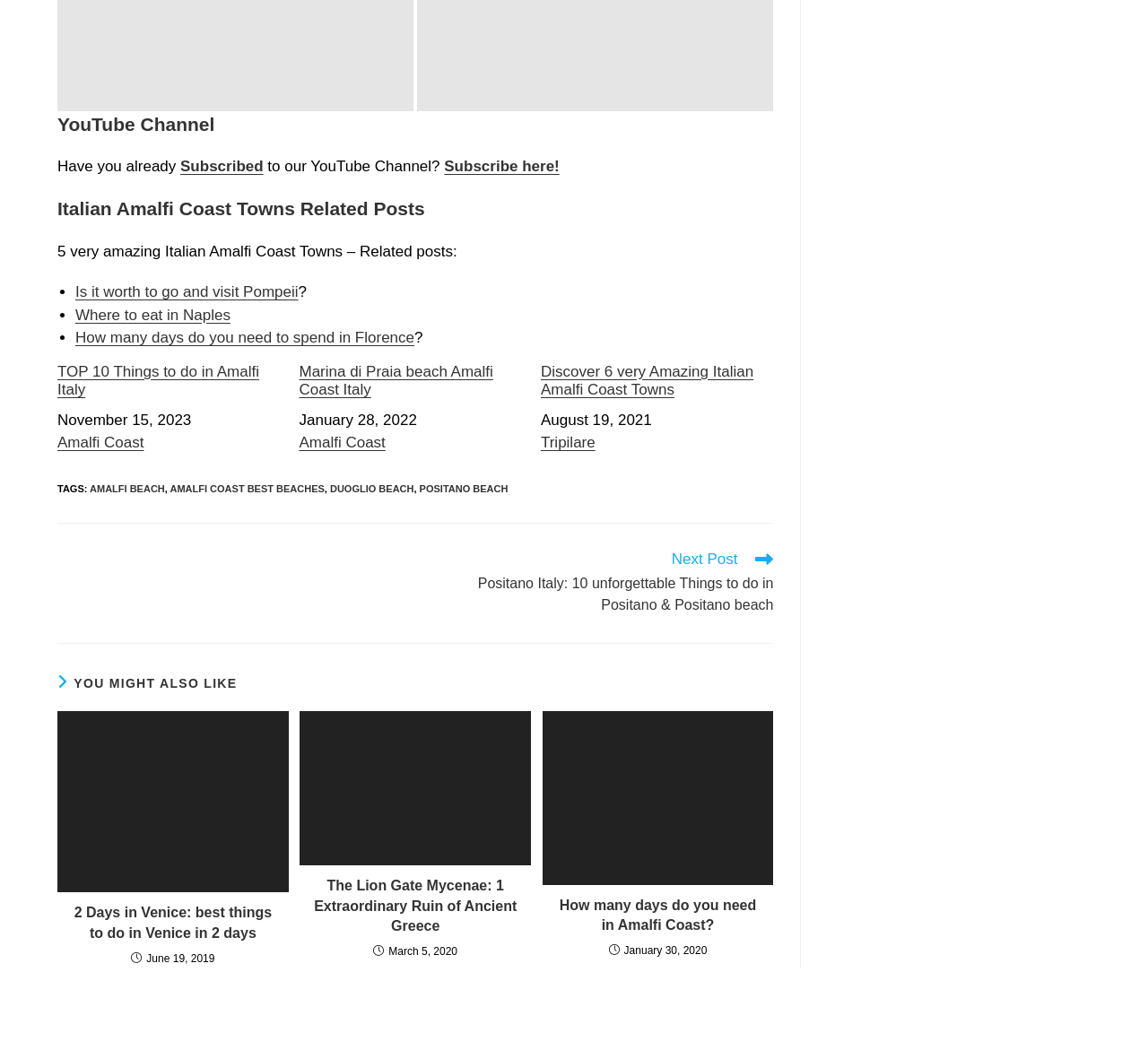What are the tags listed on the webpage?
Answer with a single word or phrase by referring to the visual content.

AMALFI BEACH, AMALFI COAST BEST BEACHES, DUOGLIO BEACH, POSITANO BEACH